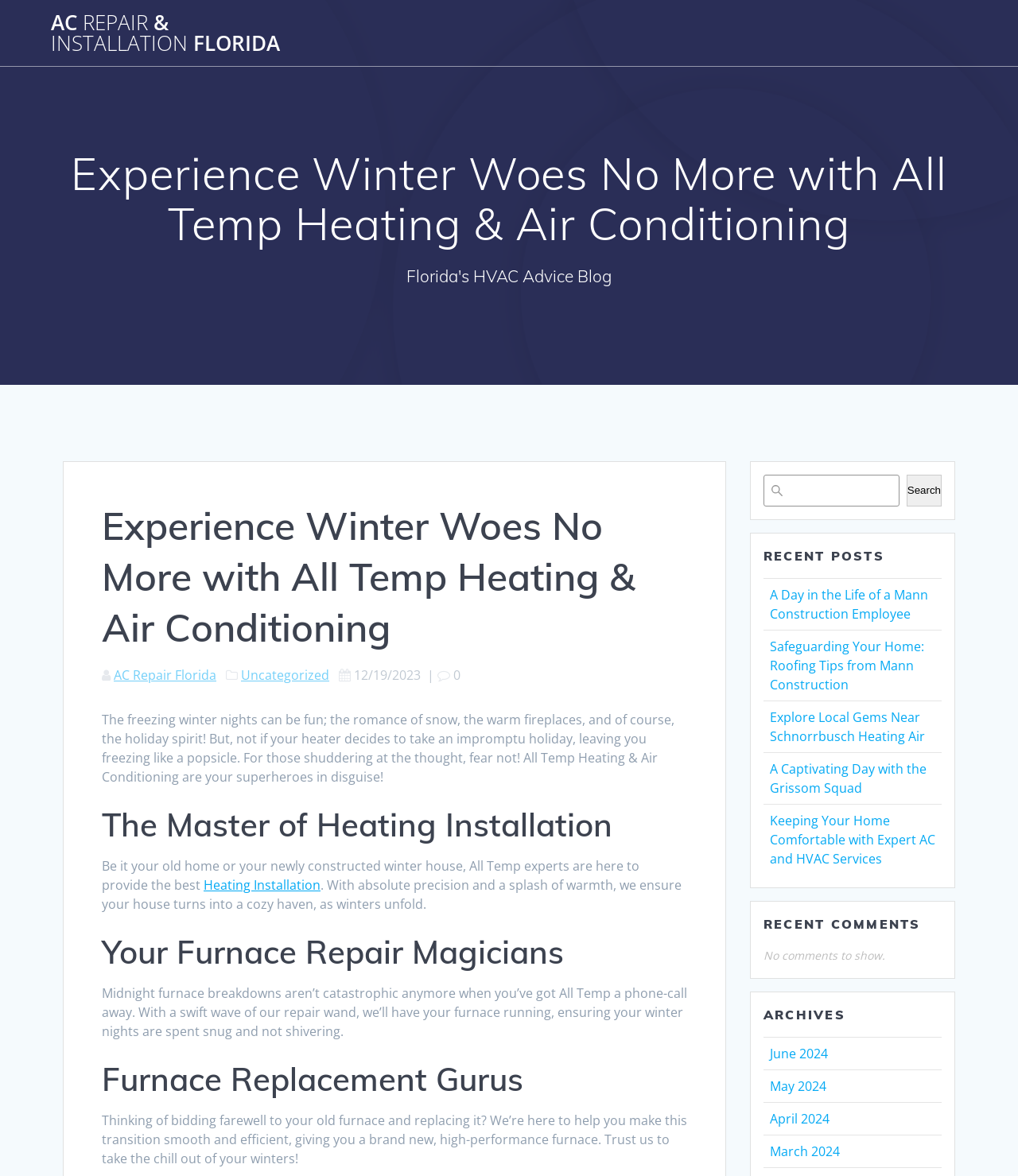What is the company's name?
Provide a detailed and extensive answer to the question.

The company's name can be found in the heading 'Experience Winter Woes No More with All Temp Heating & Air Conditioning' which is located at the top of the webpage.